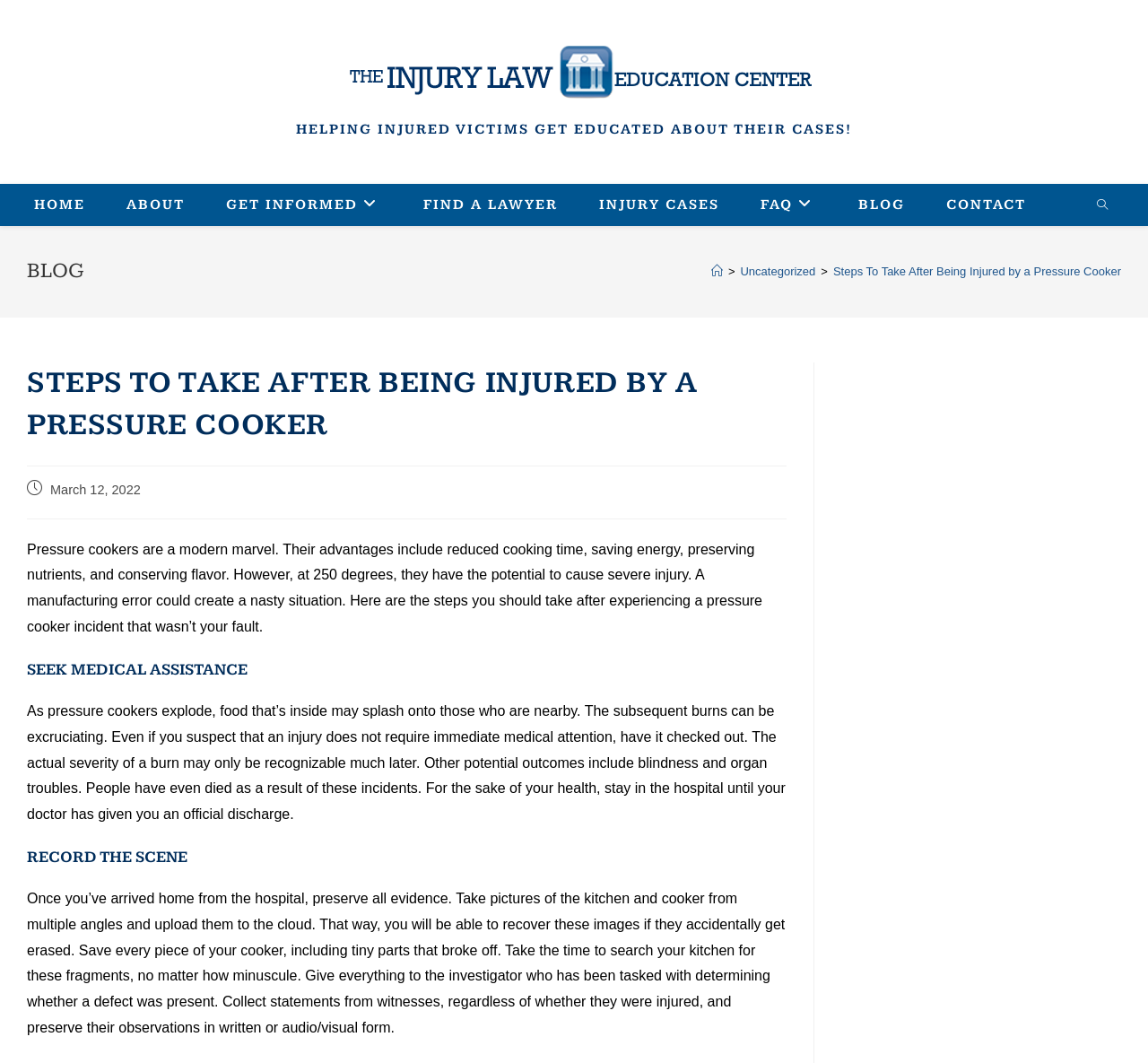Determine the bounding box for the described HTML element: "Get Informed". Ensure the coordinates are four float numbers between 0 and 1 in the format [left, top, right, bottom].

[0.179, 0.173, 0.351, 0.213]